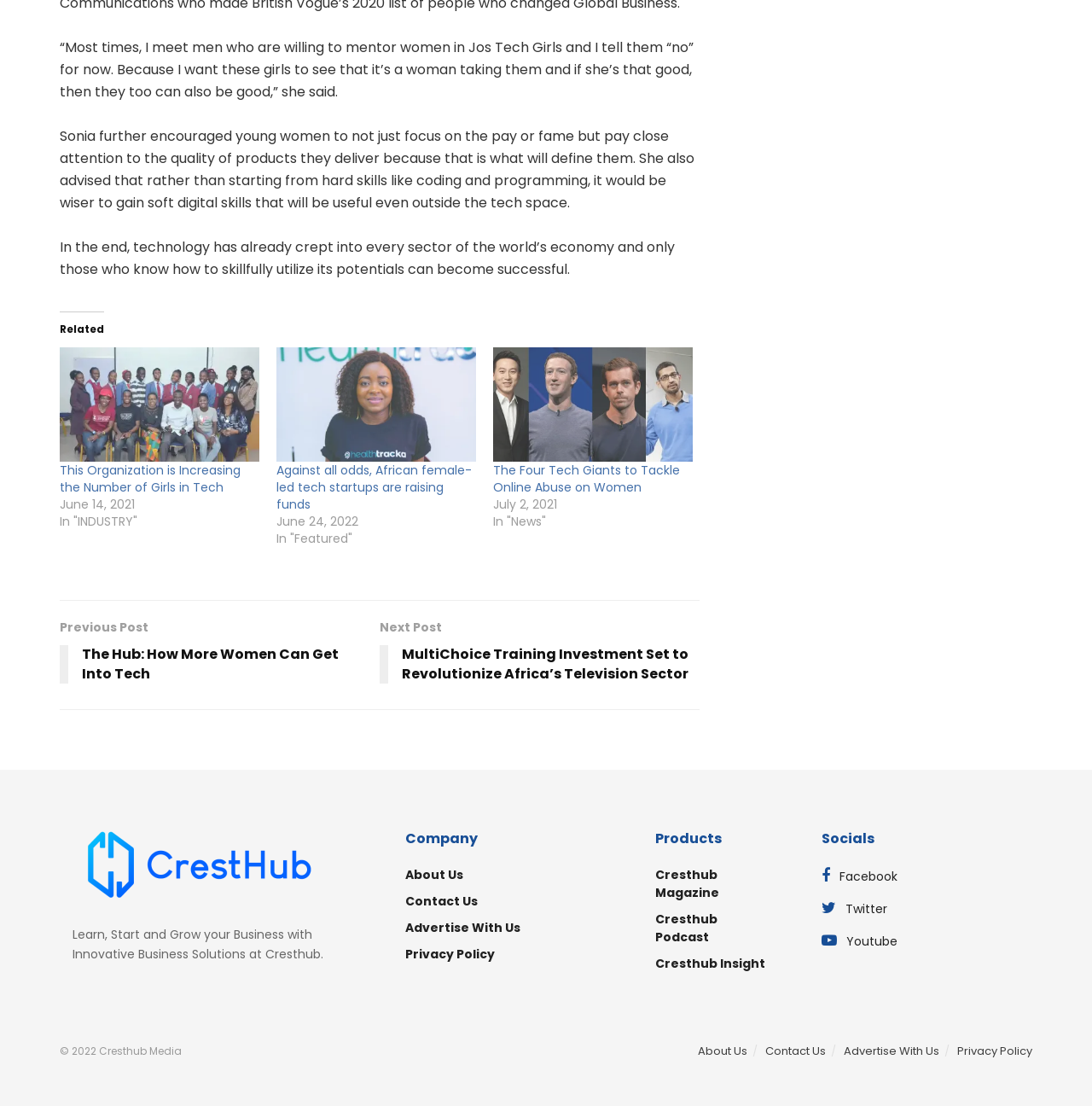What is the main topic of the webpage?
Use the screenshot to answer the question with a single word or phrase.

Tech and women